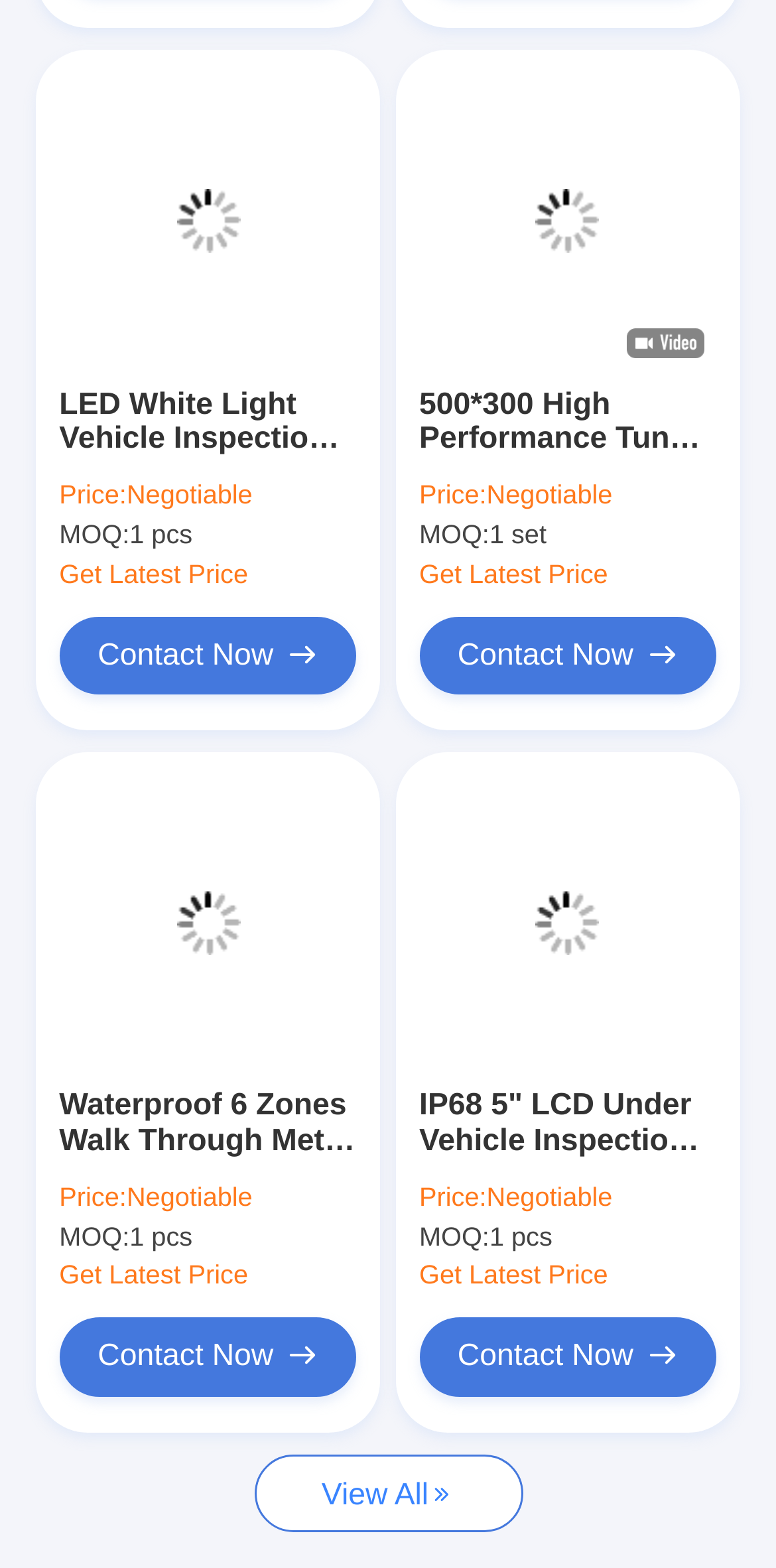Please answer the following question as detailed as possible based on the image: 
How many zones does the Waterproof Walk Through Metal Detector have?

According to the product description, the Waterproof 6 Zones Walk Through Metal Detector With Remote Controller has six zones, indicating that it can detect metal objects in six different areas.